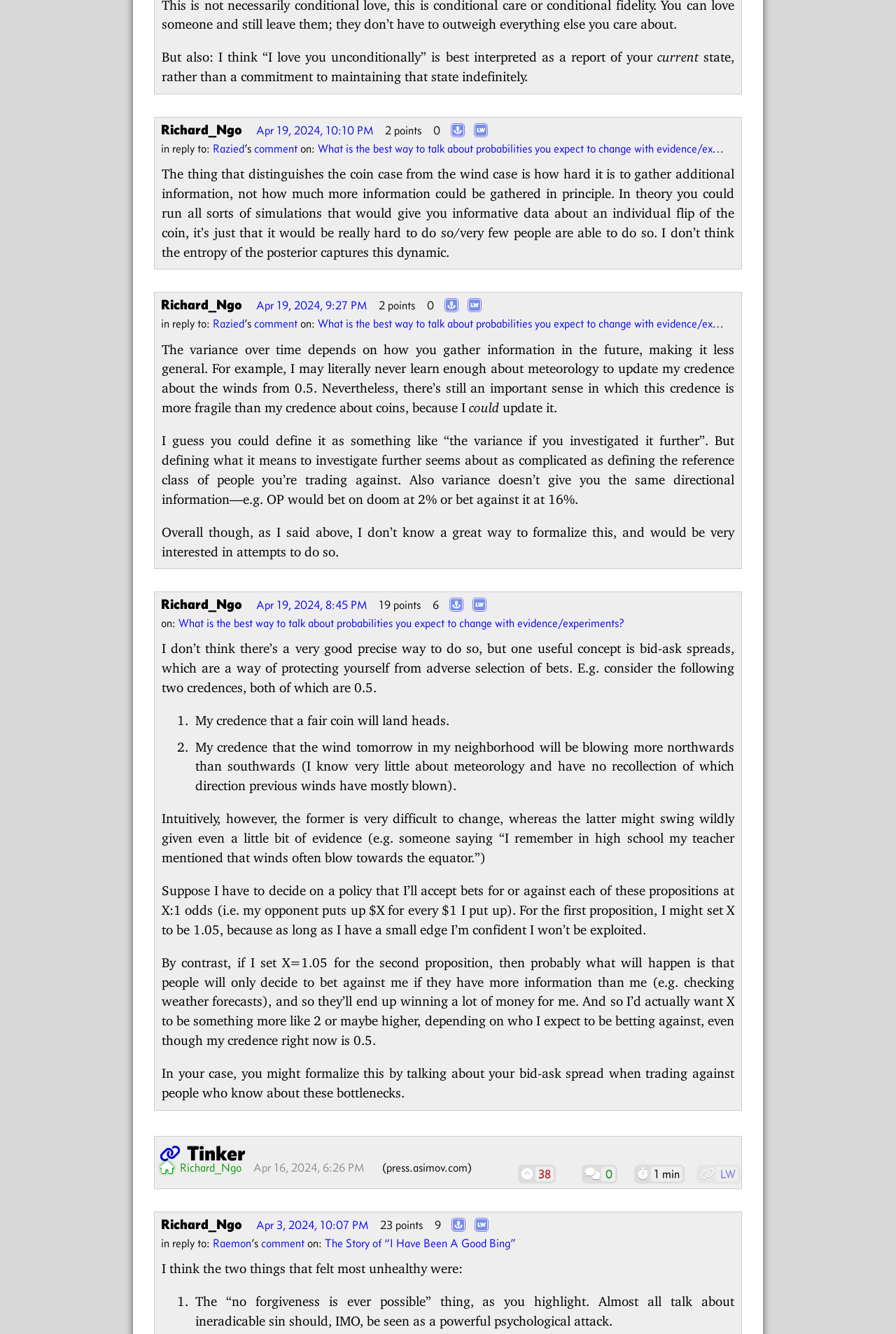Answer the question below using just one word or a short phrase: 
What is the direction of the wind mentioned in the fourth comment?

northwards